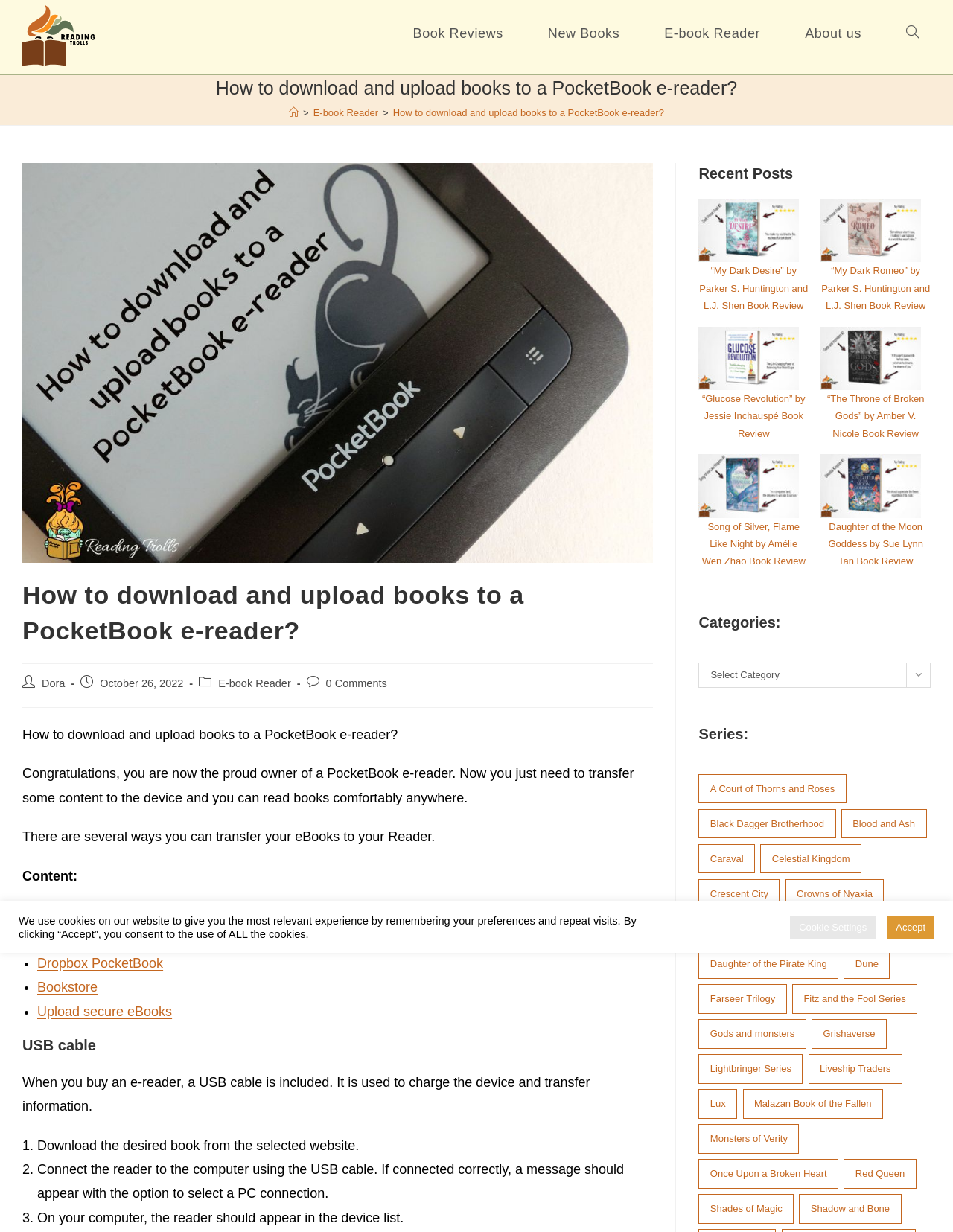Elaborate on the different components and information displayed on the webpage.

This webpage is about downloading and uploading books to a PocketBook e-reader. At the top, there is a logo of "Reading Trolls" with an inscription. Below the logo, there are five links: "Book Reviews", "New Books", "E-book Reader", "About us", and "Toggle website search". 

The main content of the webpage is divided into sections. The first section has a heading "How to download and upload books to a PocketBook e-reader?" and provides an introduction to transferring eBooks to the reader. 

The next section lists four ways to transfer eBooks: using a USB cable, Send-to-PocketBook, Dropbox, and Bookstore, as well as uploading secure eBooks. Each method has a brief description and a list of steps to follow.

On the right side of the webpage, there is a section titled "Recent Posts" with five book reviews, each with a link and an image. Below the book reviews, there are categories and series listed. The categories are in a dropdown menu, and the series are listed as links with the number of items in each series.

Overall, the webpage provides a guide on how to download and upload books to a PocketBook e-reader and features book reviews and categories on the side.